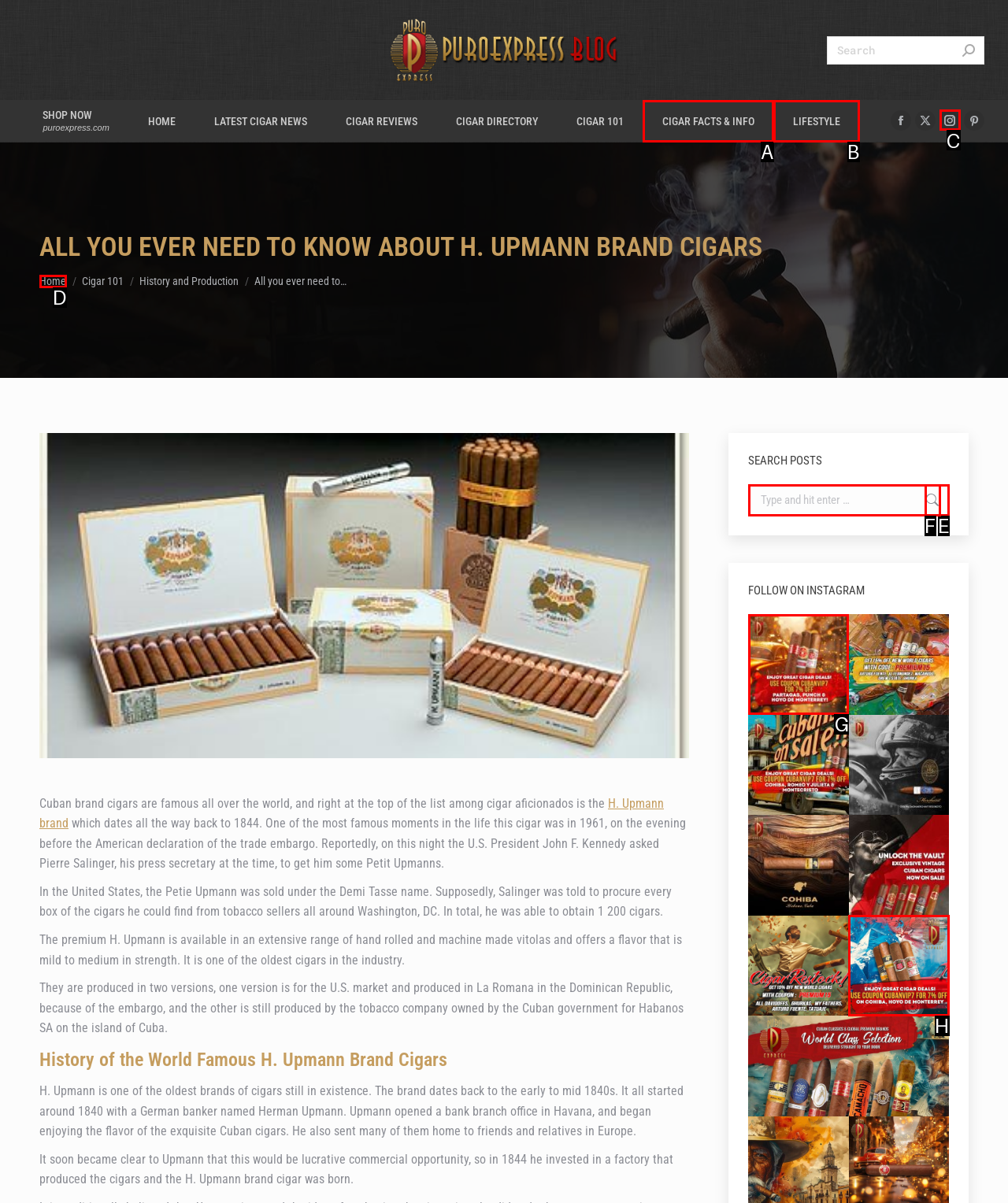From the options shown, which one fits the description: Cigar Facts & Info? Respond with the appropriate letter.

A